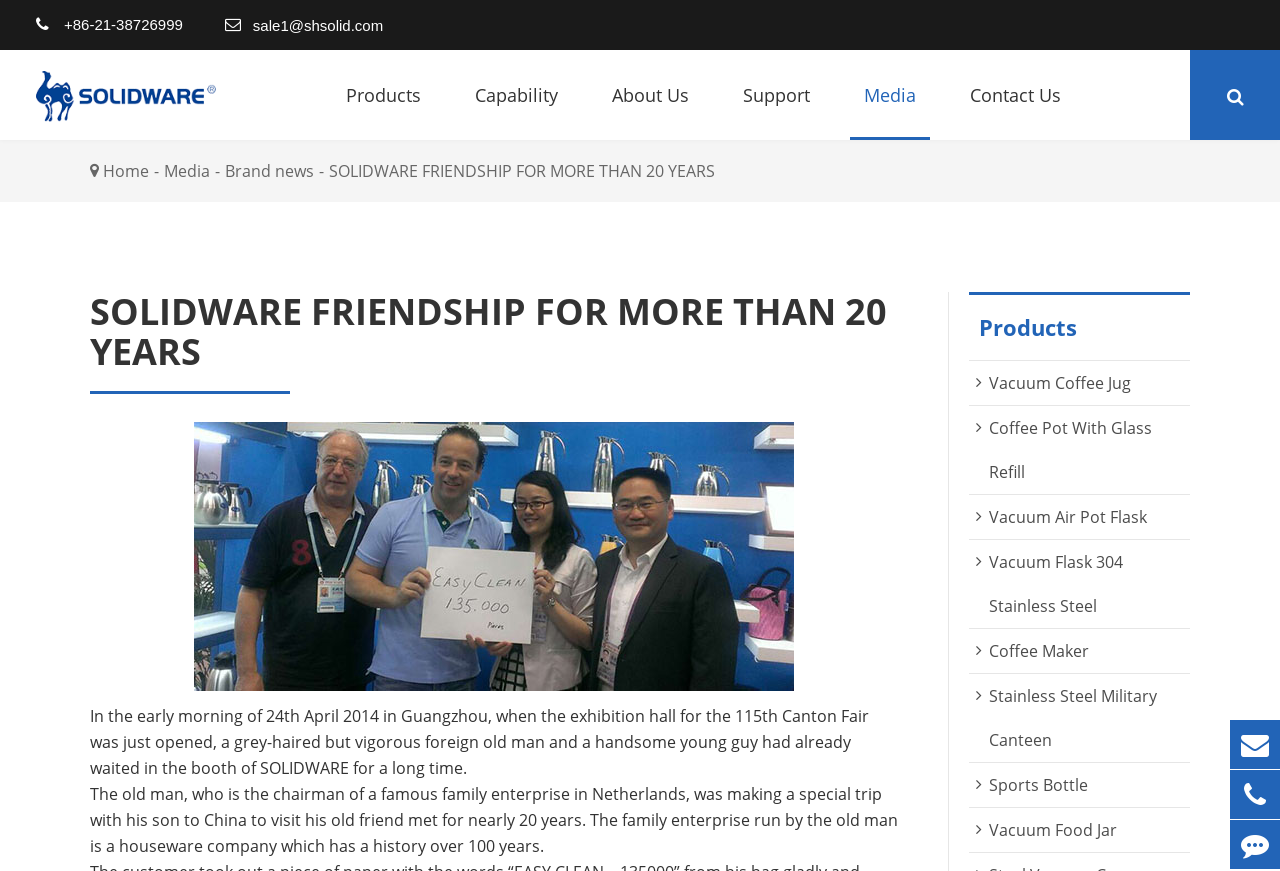Find the bounding box coordinates of the element's region that should be clicked in order to follow the given instruction: "Search for products". The coordinates should consist of four float numbers between 0 and 1, i.e., [left, top, right, bottom].

[0.031, 0.161, 0.969, 0.192]